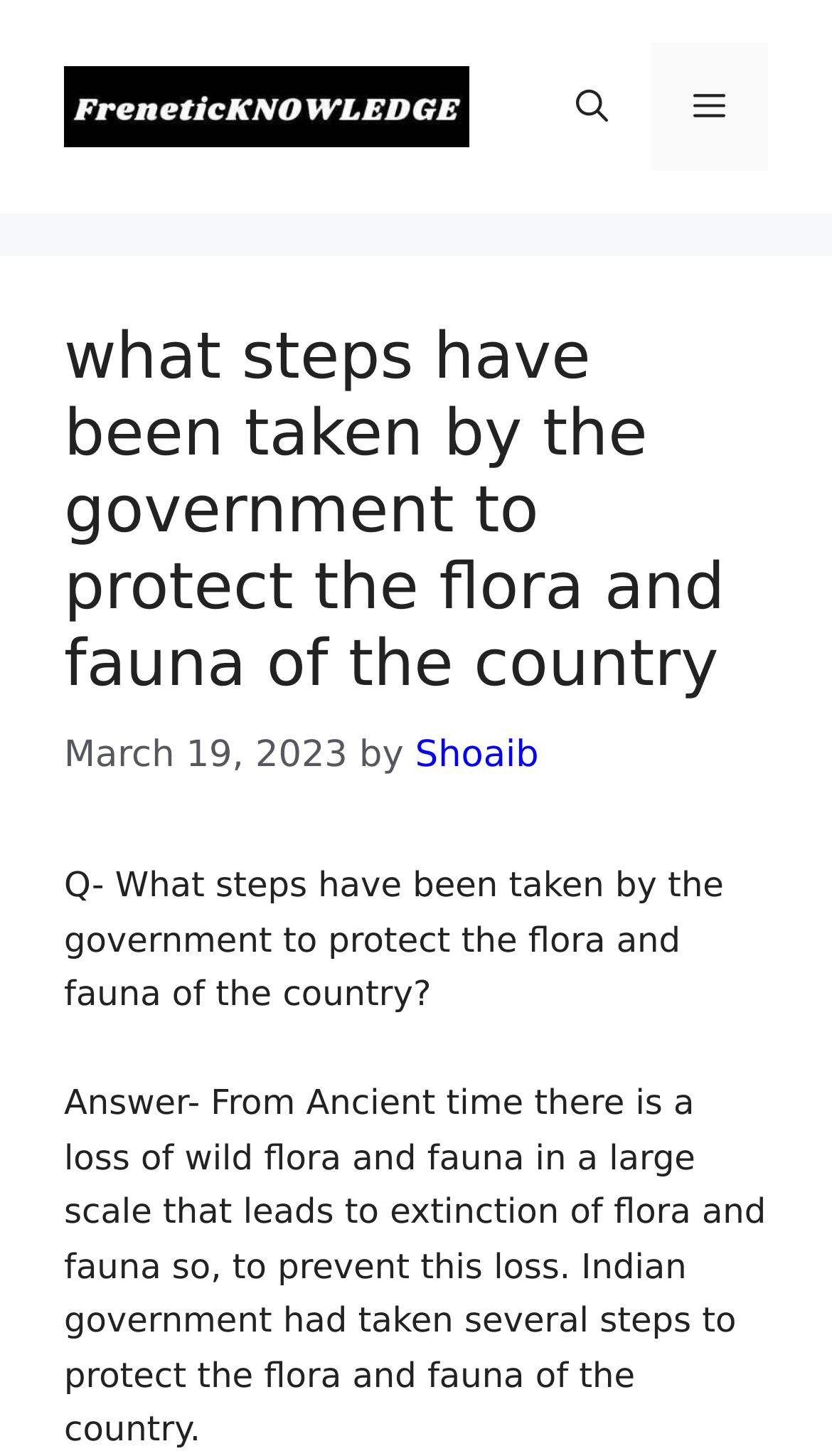What is the date of the article?
Look at the image and respond with a single word or a short phrase.

March 19, 2023